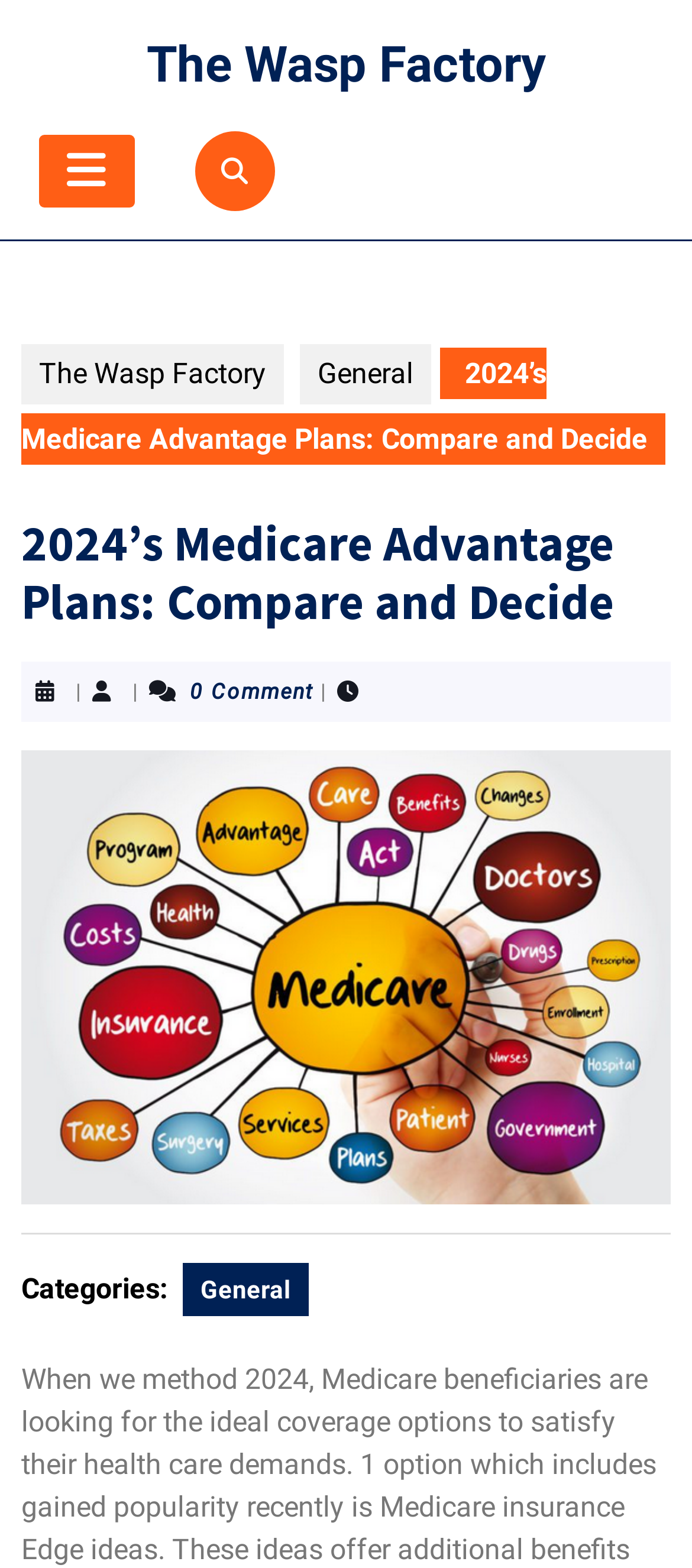Determine the bounding box for the UI element that matches this description: "General".

[0.433, 0.219, 0.623, 0.258]